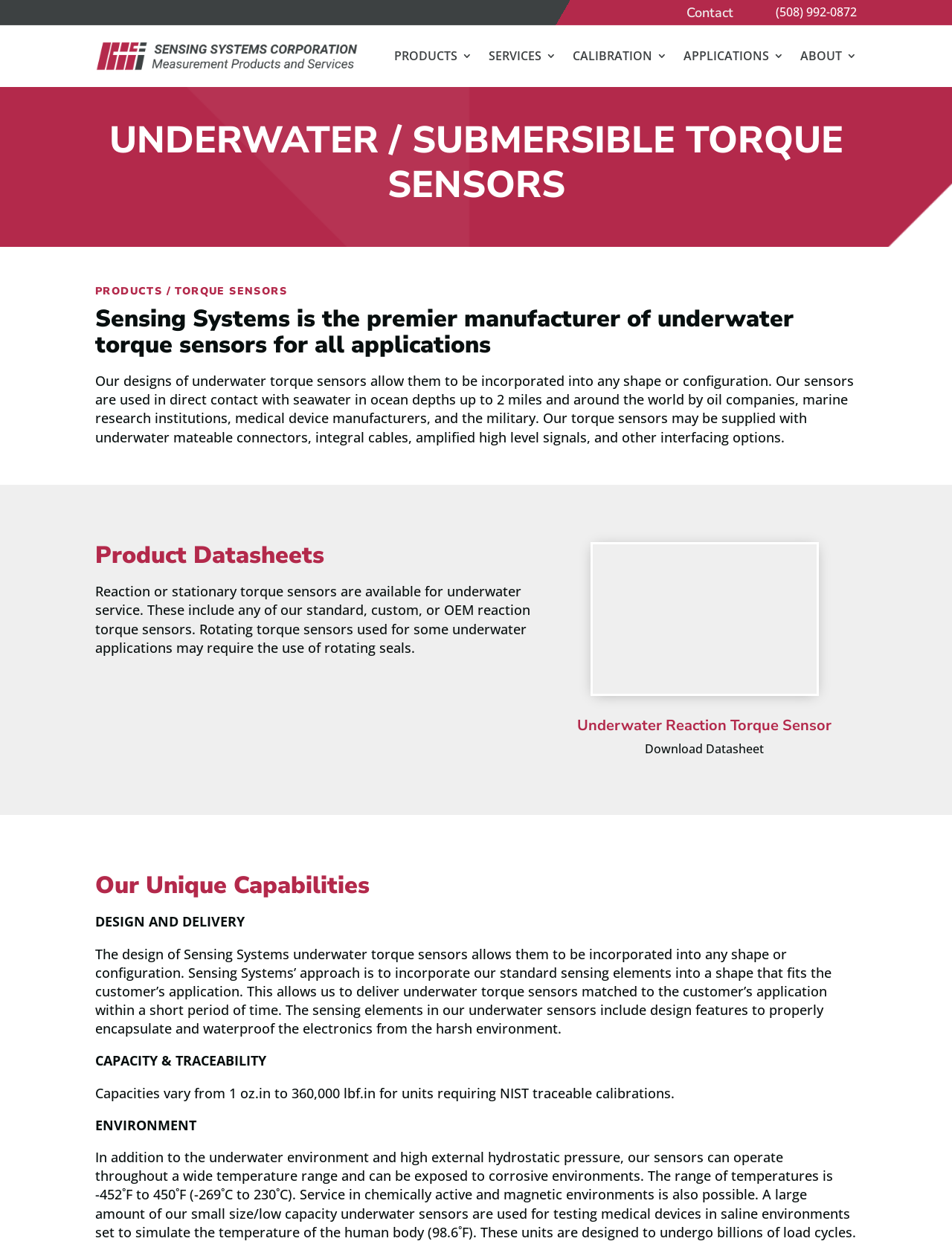Provide a one-word or brief phrase answer to the question:
What is the purpose of Sensing Systems' underwater torque sensors?

For all applications